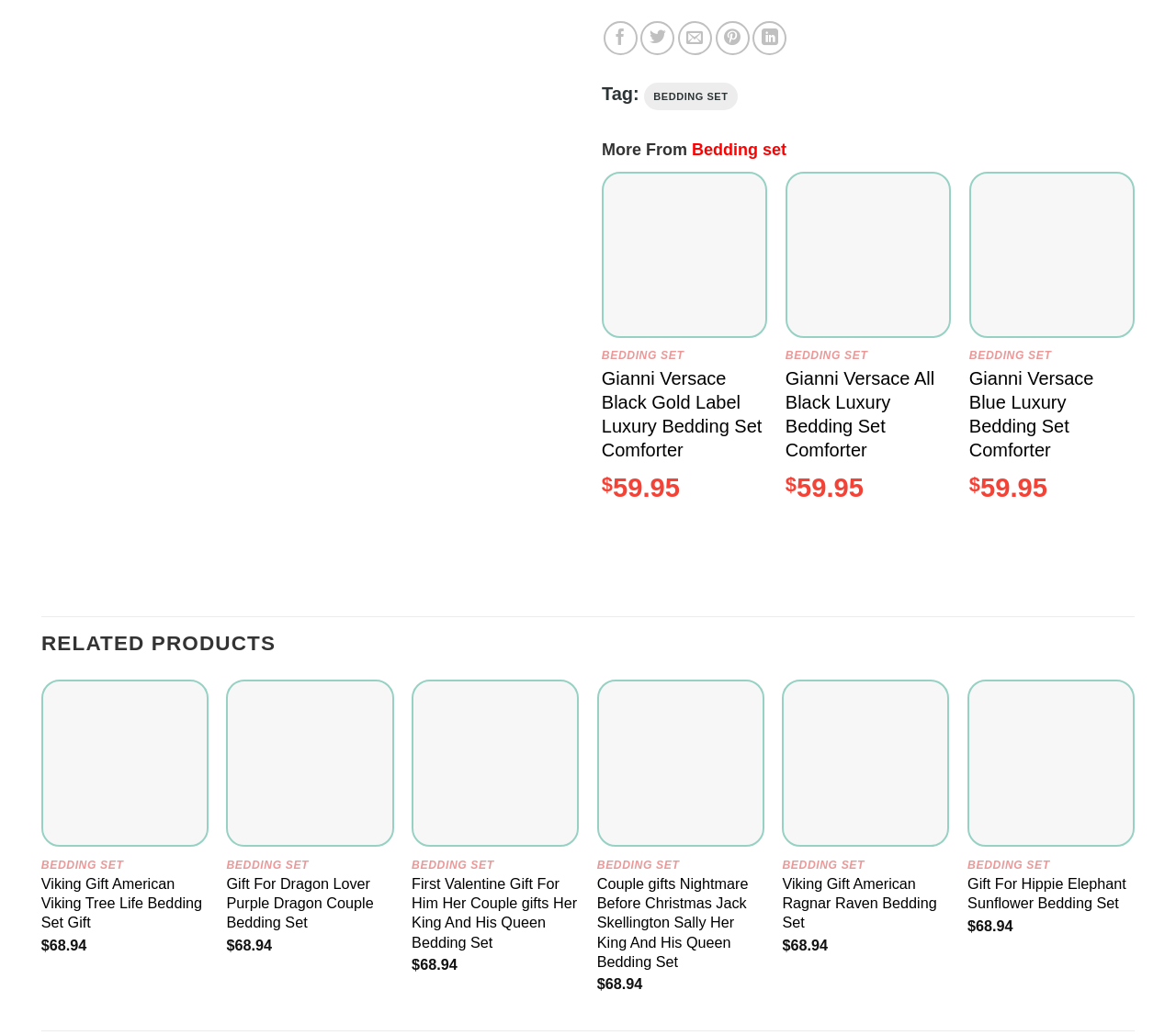Look at the image and give a detailed response to the following question: What is the price of the 'Gianni Versace Black Gold Label Luxury Bedding Set Comforter'?

I can see a static text element with the price '$59.95' next to the link 'Gianni Versace Black Gold Label Luxury Bedding Set Comforter'.